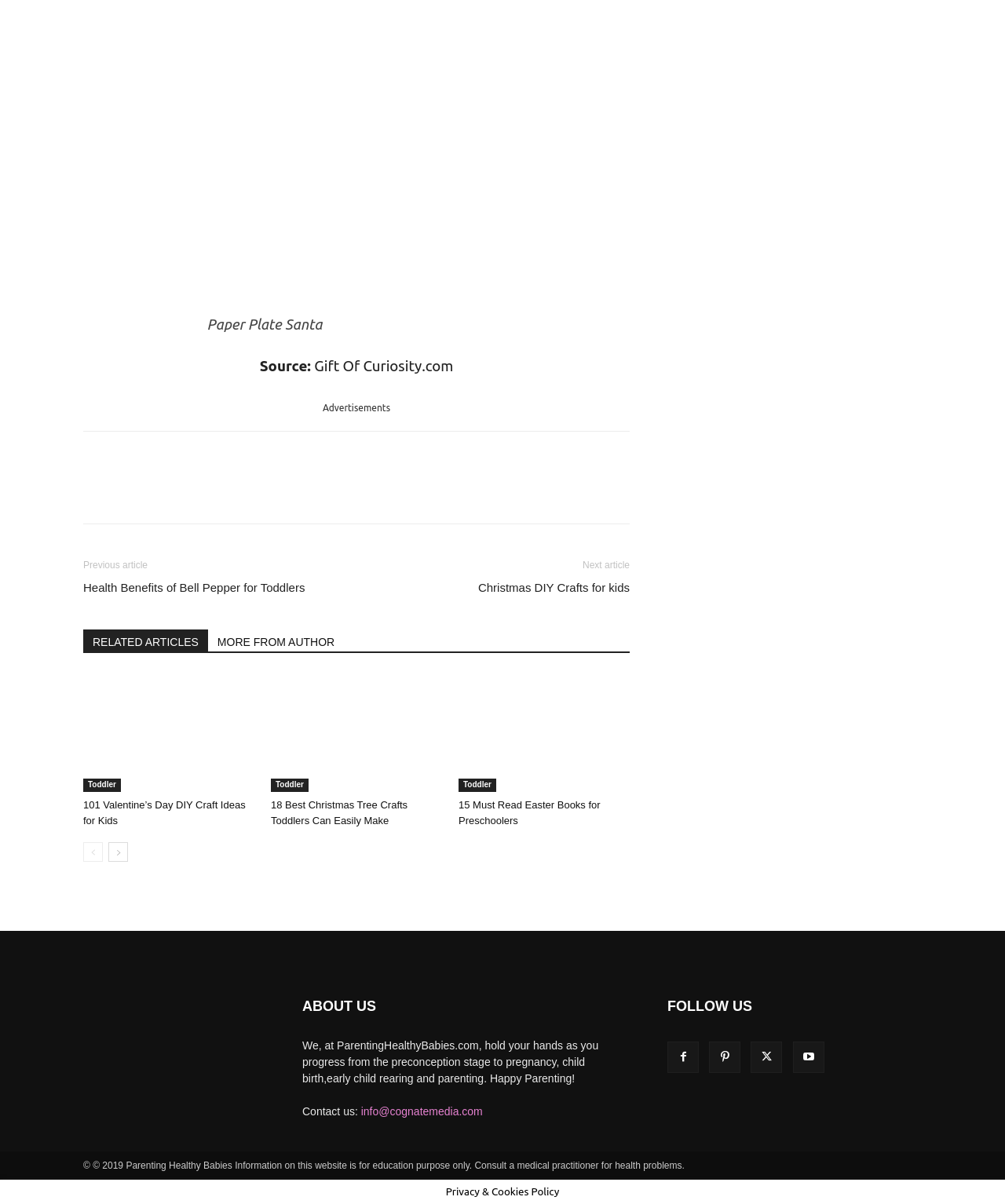Identify the bounding box of the UI element described as follows: "RELATED ARTICLES". Provide the coordinates as four float numbers in the range of 0 to 1 [left, top, right, bottom].

[0.083, 0.523, 0.207, 0.541]